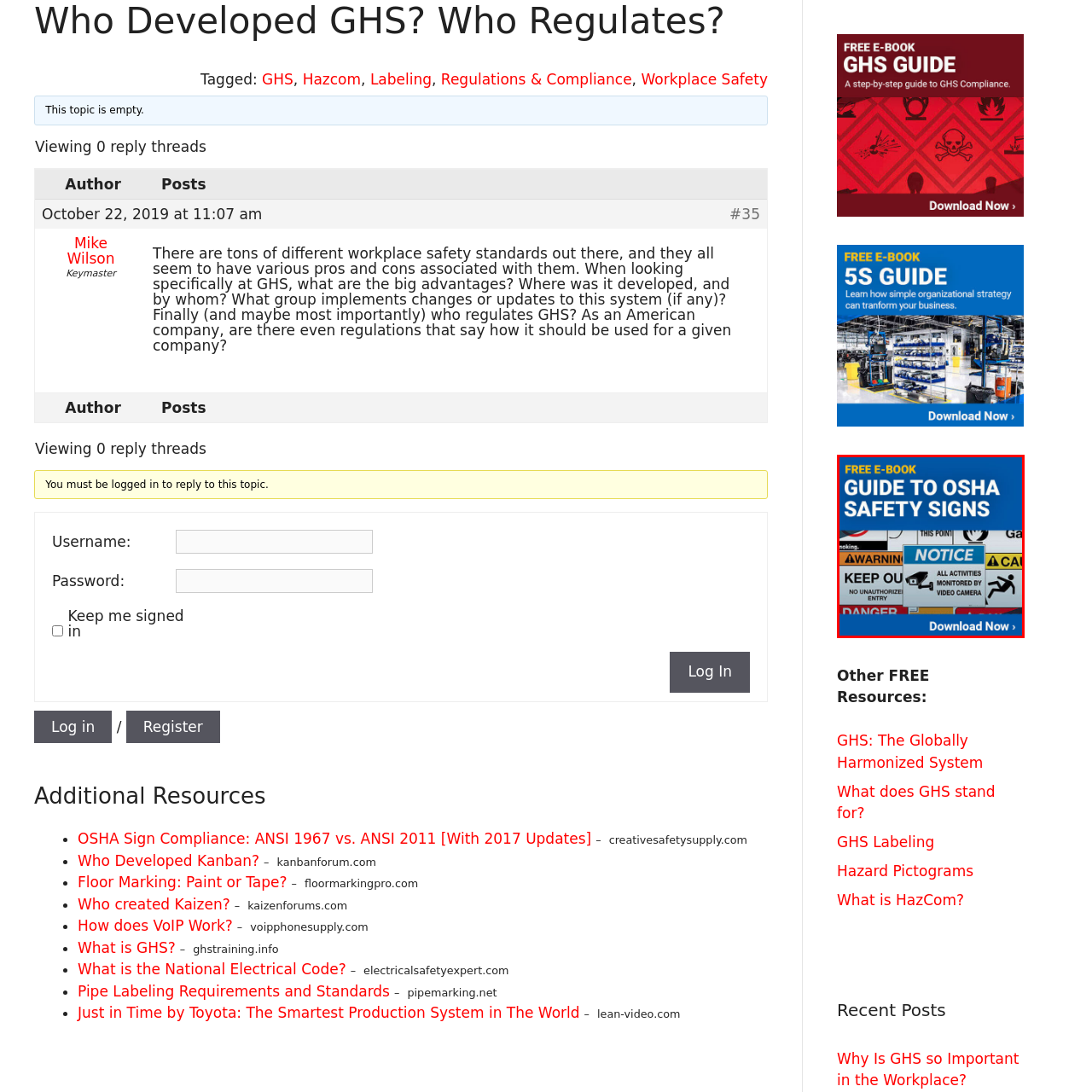What is the purpose of the 'Download Now' button?
Examine the image highlighted by the red bounding box and provide a thorough and detailed answer based on your observations.

The 'Download Now' button is prominently displayed on the banner, encouraging viewers interested in learning more about OSHA guidelines and safety practices to take immediate action and download the e-book.